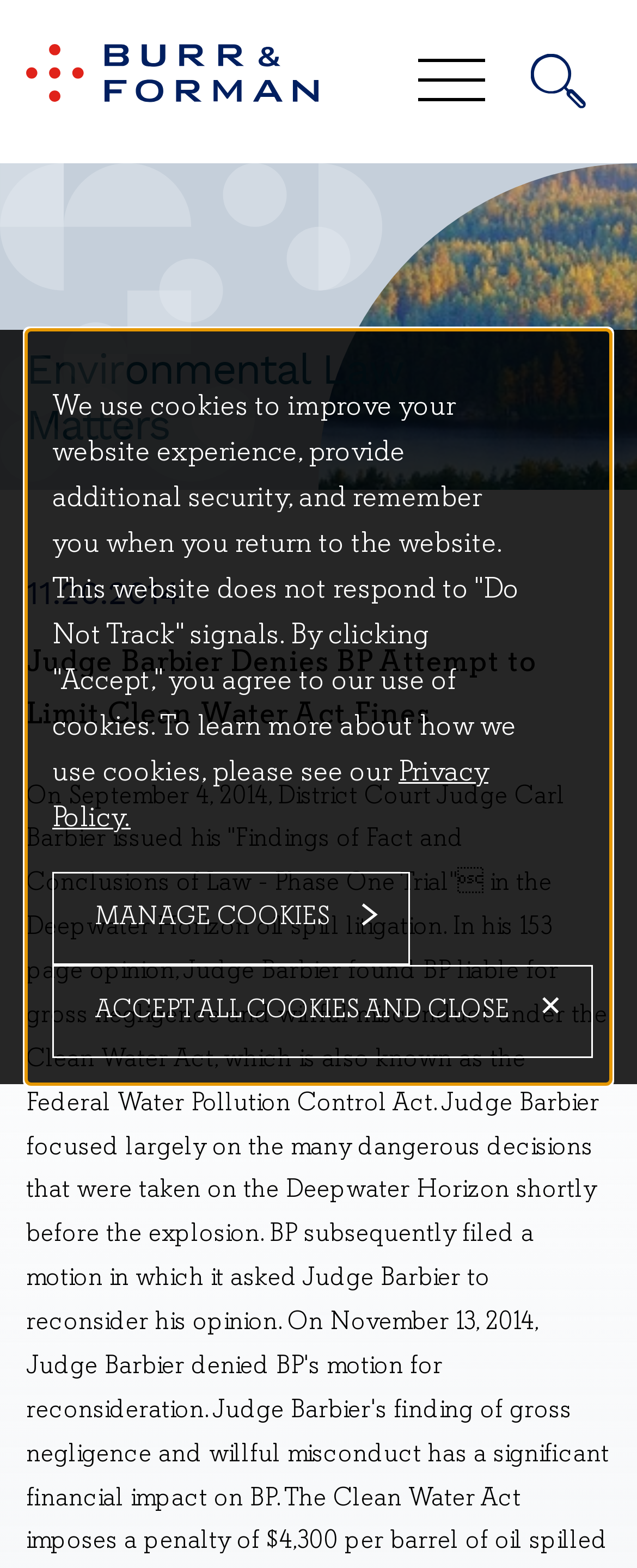Determine the bounding box coordinates of the element that should be clicked to execute the following command: "Search for something".

[0.833, 0.034, 0.921, 0.07]